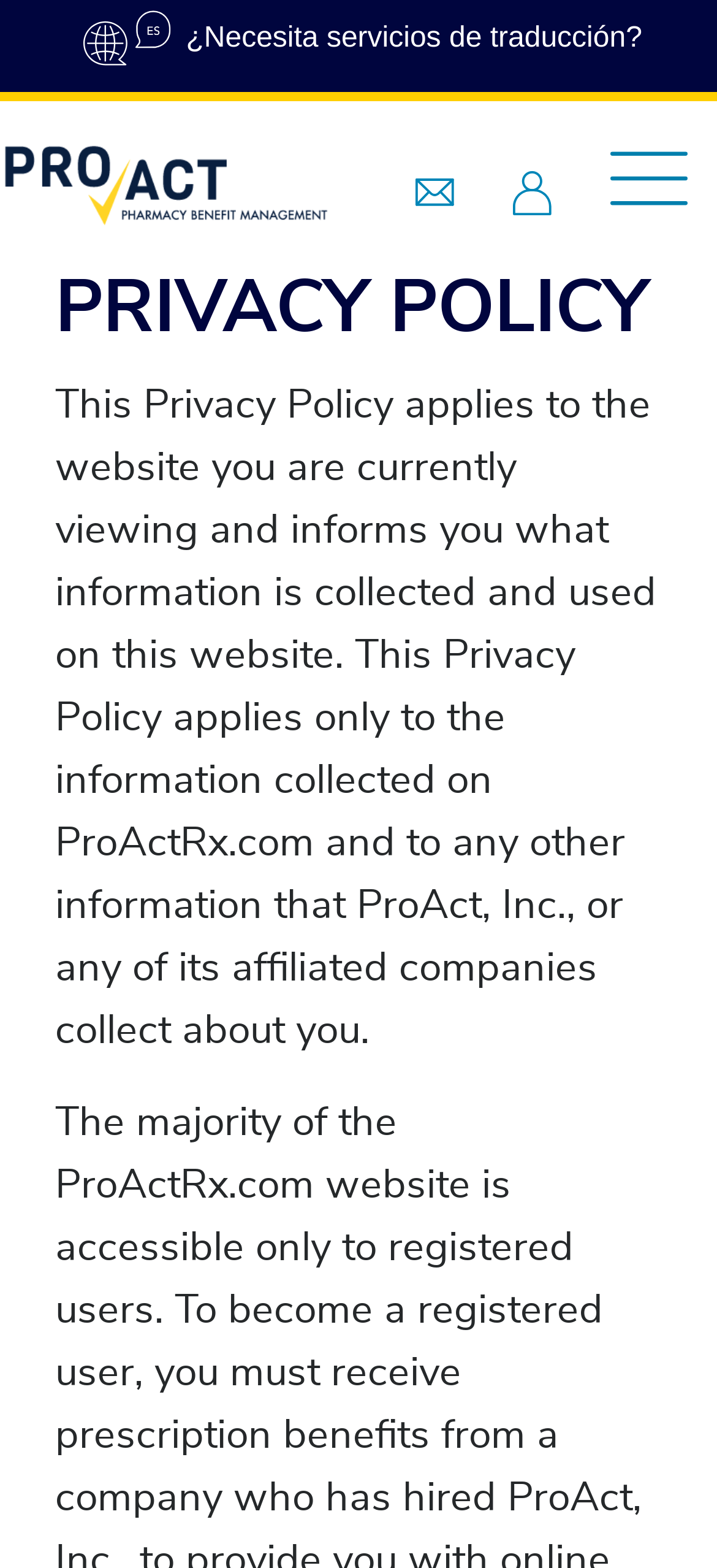Summarize the contents and layout of the webpage in detail.

The webpage is titled "Privacy Policy » ProAct" and features a logo of ProAct Rx at the top left corner, accompanied by an image of a translation service icon to the right. Below the logo, there is a question in Spanish, "¿Necesita servicios de traducción?" (Do you need translation services?). 

At the top right corner, there are three links: "Notifications", "User", and a hamburger menu icon. Each of these links has a corresponding image next to it. 

The main content of the webpage is divided into sections, with a prominent heading "PRIVACY POLICY" at the top. Below the heading, there is a paragraph of text that explains the purpose of the privacy policy, stating that it applies to the website and informs users about the information collected and used. The text also mentions that the policy only applies to ProActRx.com and any other information collected by ProAct, Inc., or its affiliated companies.